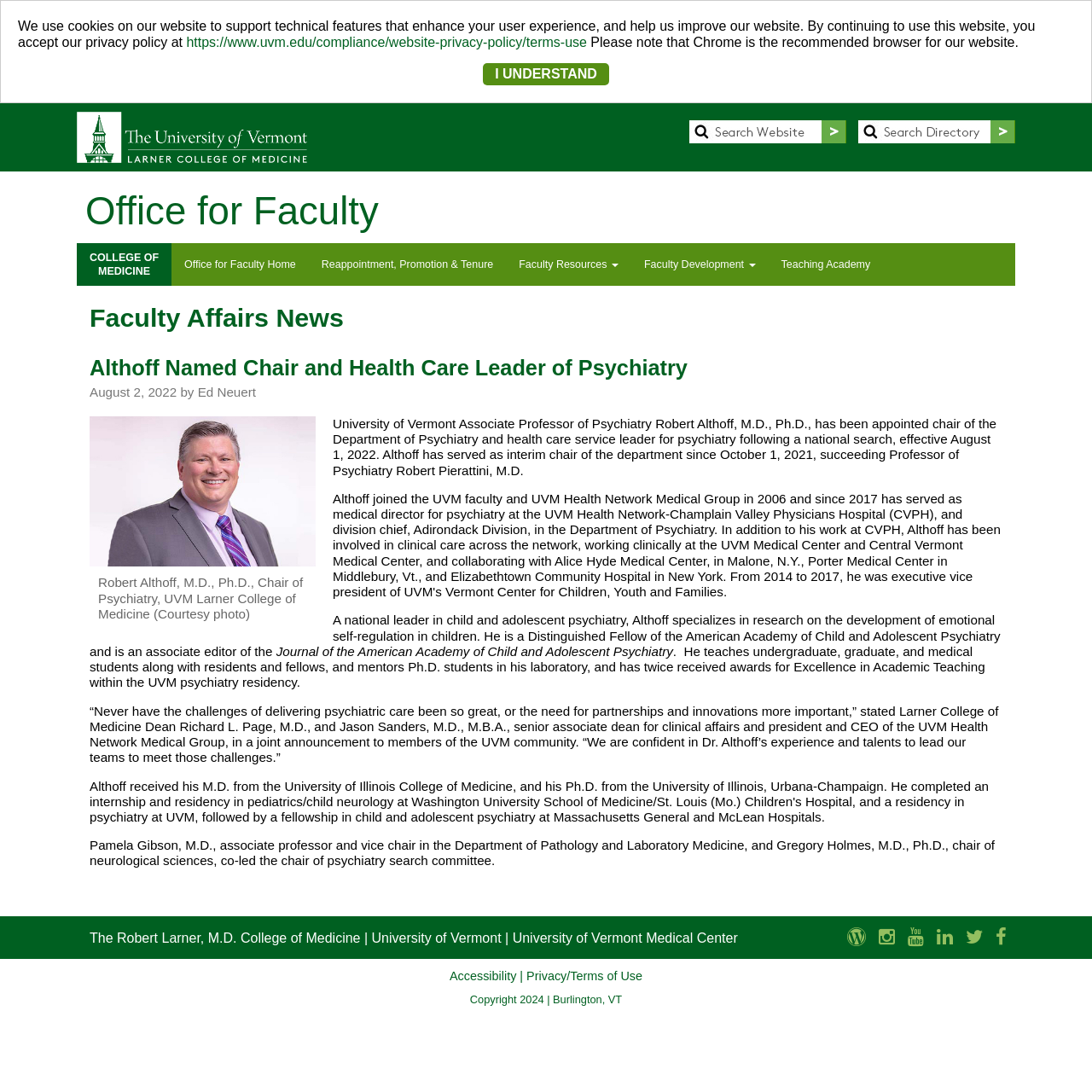Return the bounding box coordinates of the UI element that corresponds to this description: "University of Vermont Medical Center". The coordinates must be given as four float numbers in the range of 0 and 1, [left, top, right, bottom].

[0.469, 0.852, 0.676, 0.865]